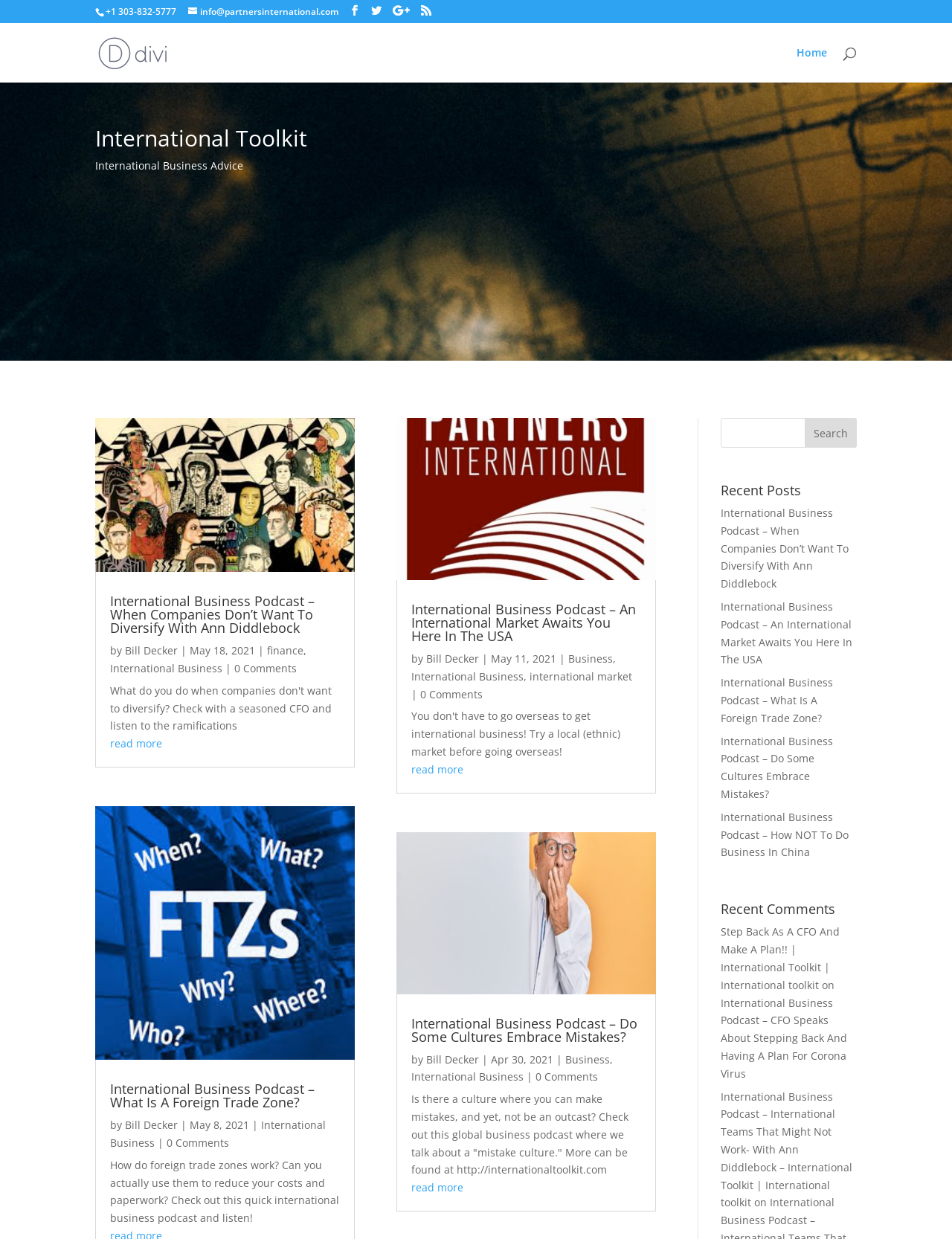Explain the webpage's layout and main content in detail.

The webpage is about the International Toolkit, an international business podcast that provides advice and insights on various global business issues. At the top of the page, there is a phone number and an email address, followed by a row of social media links. Below this, there is a search bar with a search box and a search button.

The main content of the page is divided into three columns. The left column features a heading "International Toolkit" and a subheading "International Business Advice". Below this, there are three horizontal lines, which separate the heading from the rest of the content.

The middle column is the main content area, where multiple articles are listed. Each article has a heading, a brief summary, and a "read more" link. The articles are about various international business topics, such as foreign trade zones, international markets, and cultural differences in business. Each article also has an image, and the author's name and date are listed below the heading.

The right column has a heading "Recent Posts" and lists four recent podcast episodes with links to each episode. Below this, there is a heading "Recent Comments" and a link to a comment on one of the podcast episodes.

At the bottom of the page, there is a search bar again, which allows users to search for specific topics or keywords.